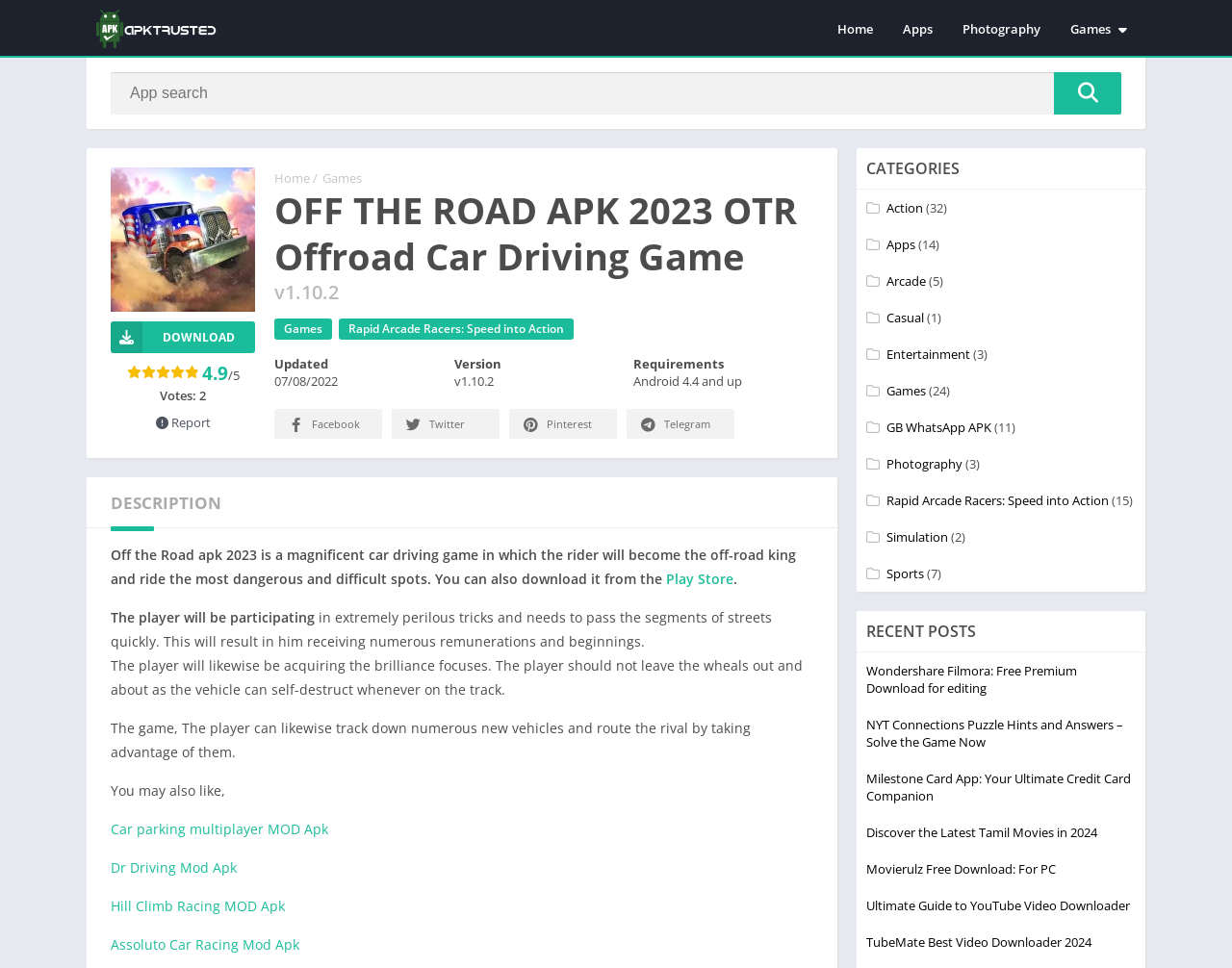Please mark the clickable region by giving the bounding box coordinates needed to complete this instruction: "Search for something".

[0.09, 0.075, 0.91, 0.118]